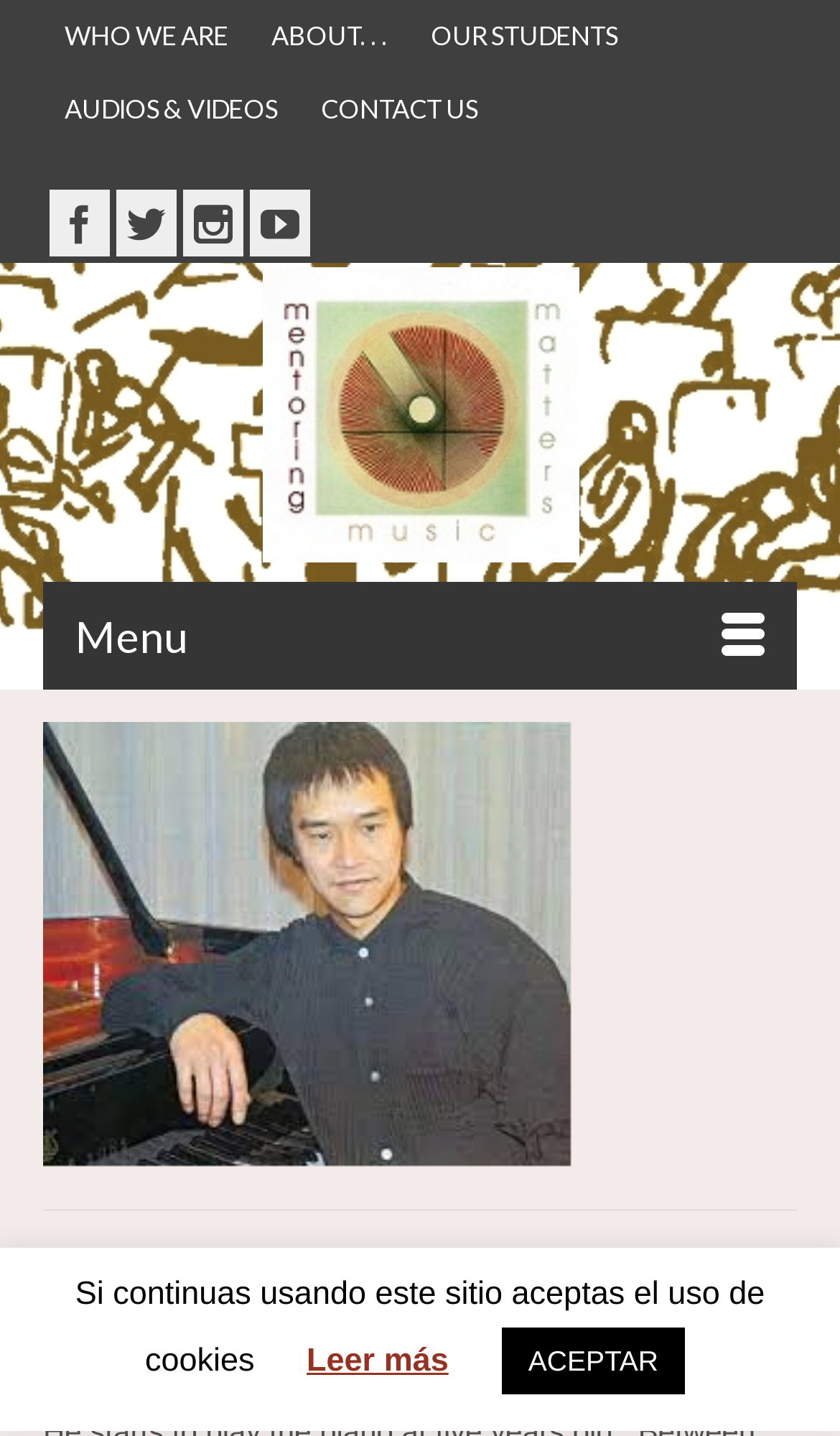What is the purpose of the button at the bottom?
Give a detailed explanation using the information visible in the image.

I looked at the button at the bottom and found that it is located near the text 'Si continuas usando este sitio aceptas el uso de cookies', which suggests that the button is for accepting cookies.